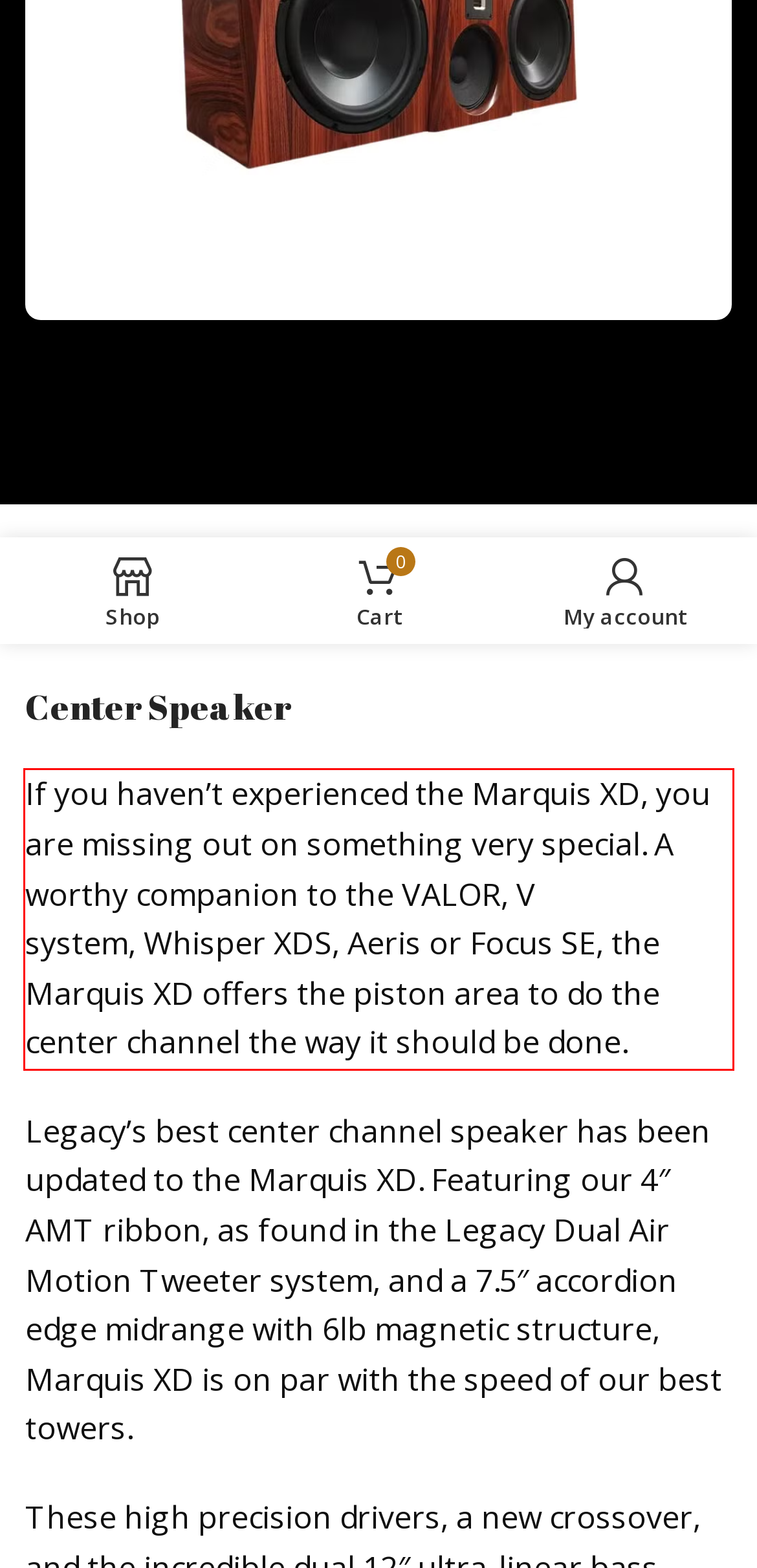Please look at the screenshot provided and find the red bounding box. Extract the text content contained within this bounding box.

If you haven’t experienced the Marquis XD, you are missing out on something very special. A worthy companion to the VALOR, V system, Whisper XDS, Aeris or Focus SE, the Marquis XD offers the piston area to do the center channel the way it should be done.